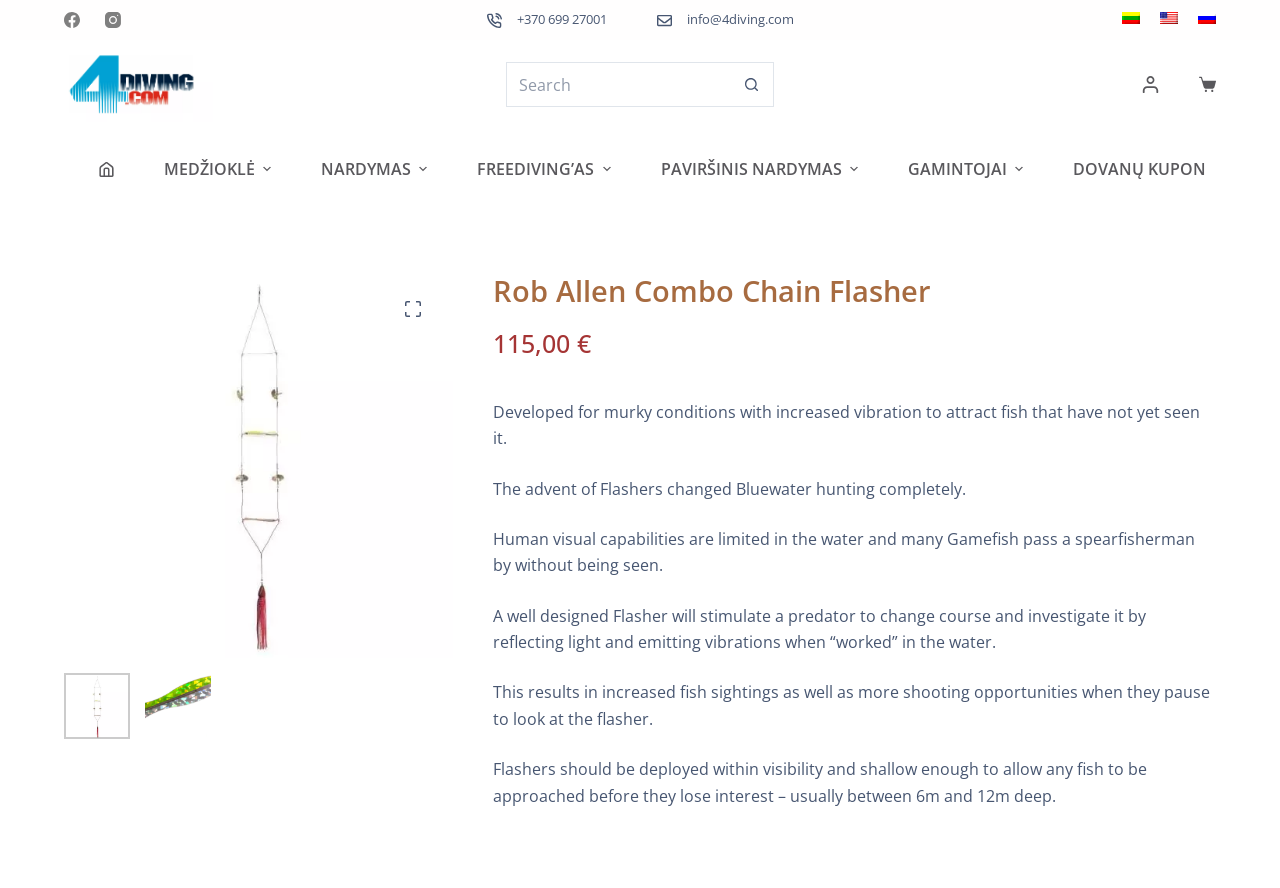From the given element description: "NARDYMAS", find the bounding box for the UI element. Provide the coordinates as four float numbers between 0 and 1, in the order [left, top, right, bottom].

[0.231, 0.177, 0.353, 0.204]